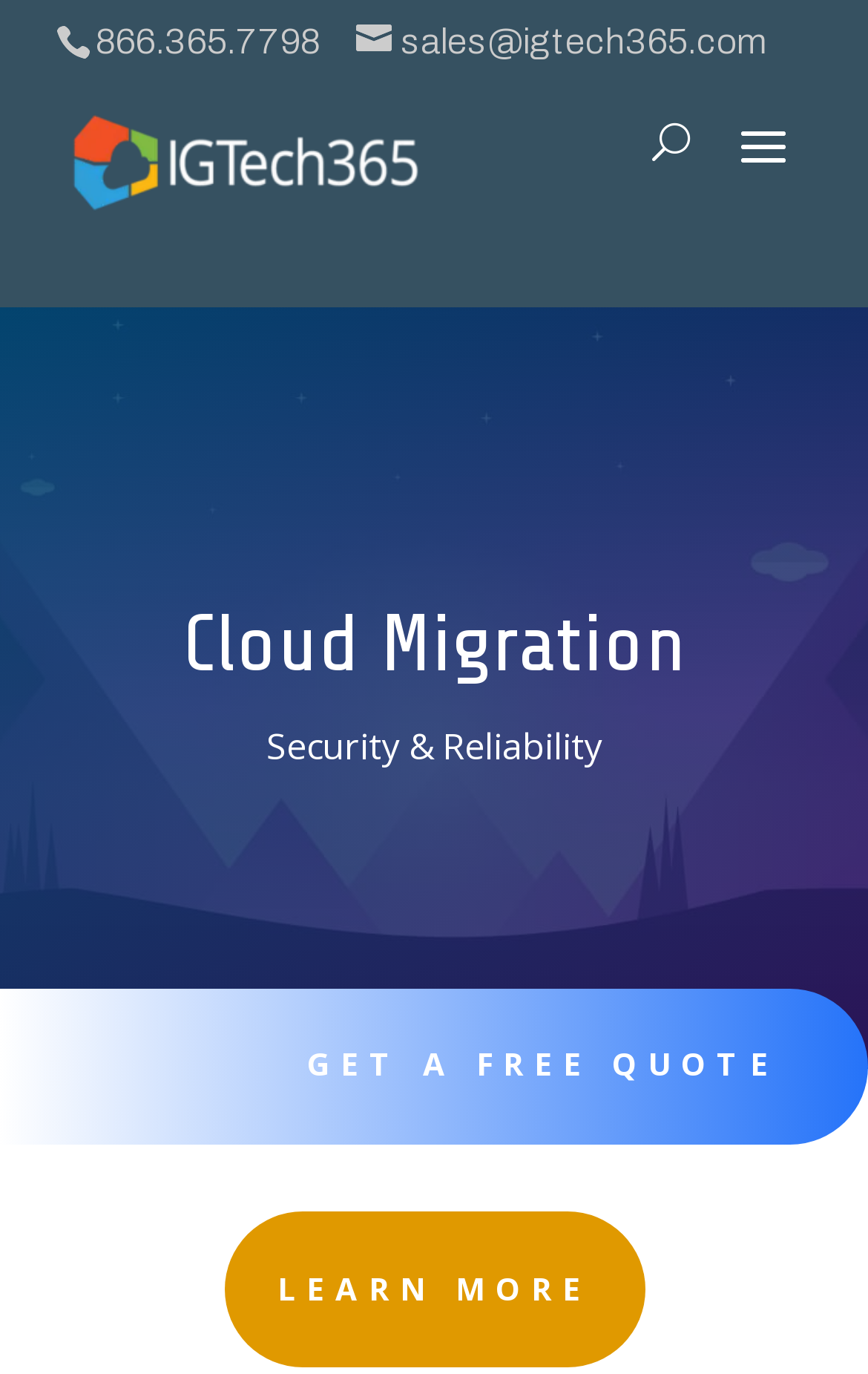What is the phone number? Please answer the question using a single word or phrase based on the image.

866.365.7798